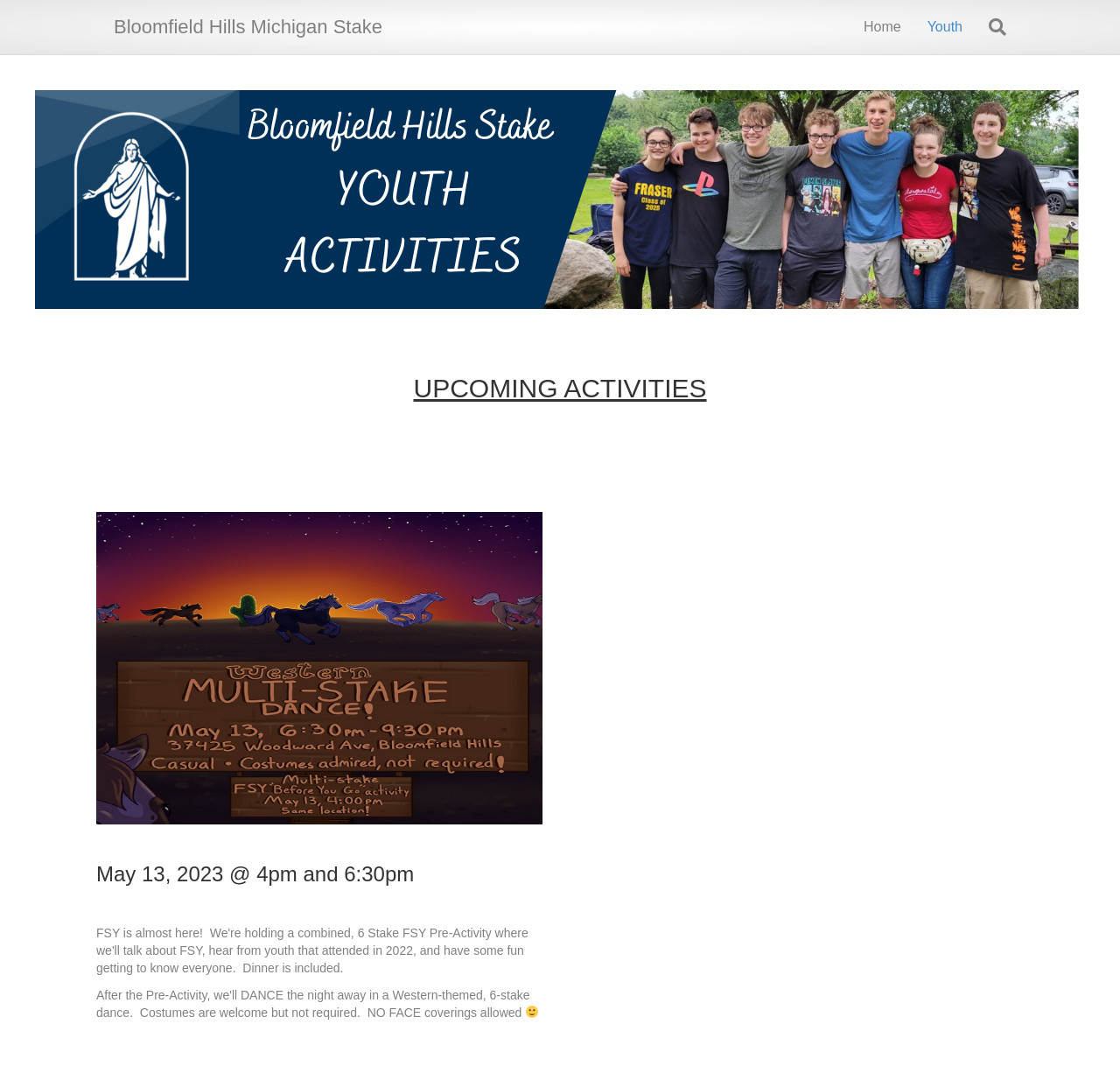Provide a short, one-word or phrase answer to the question below:
What is the theme of the image at the top?

YM/YW Activity